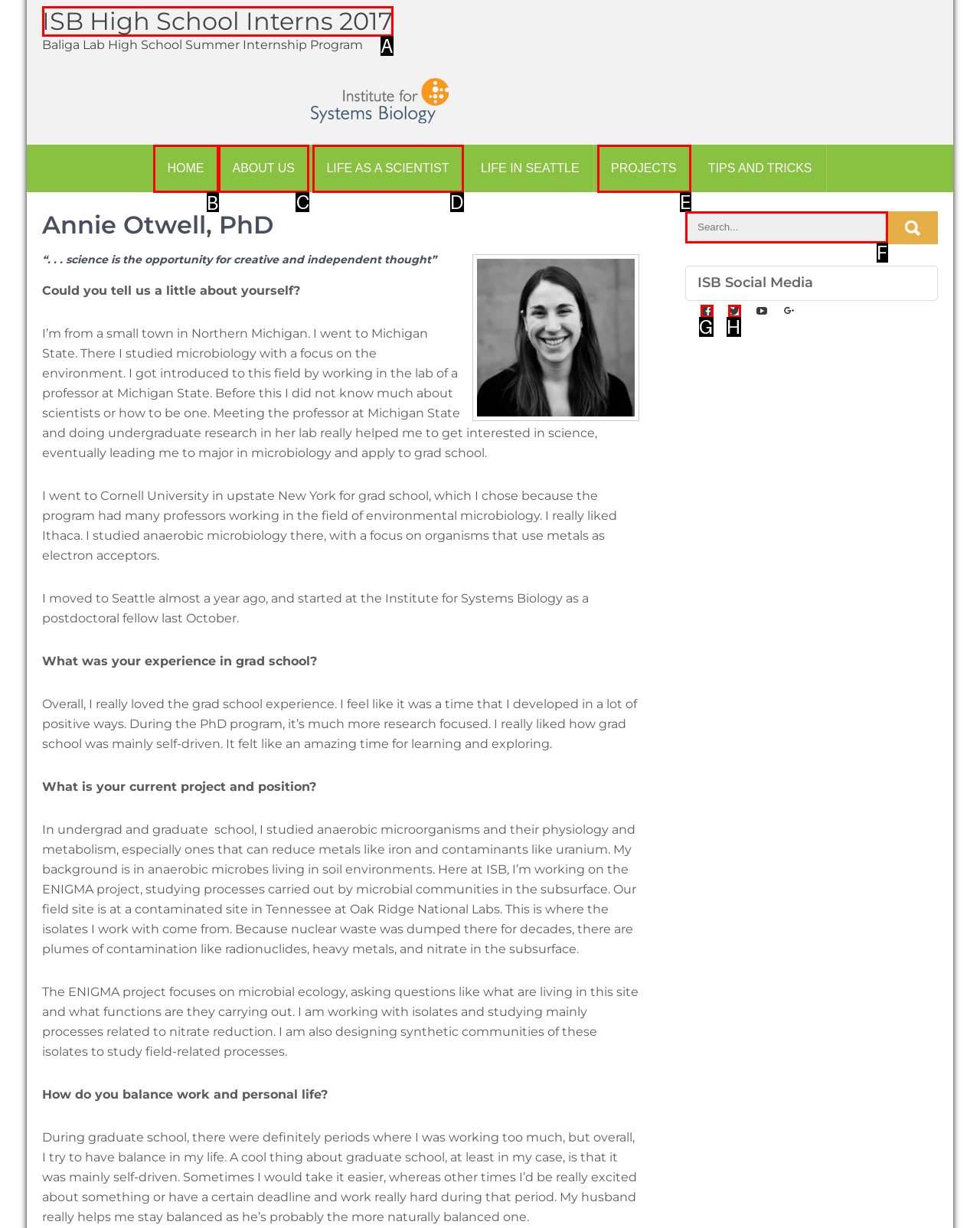Given the instruction: Click on the HOME link, which HTML element should you click on?
Answer with the letter that corresponds to the correct option from the choices available.

B